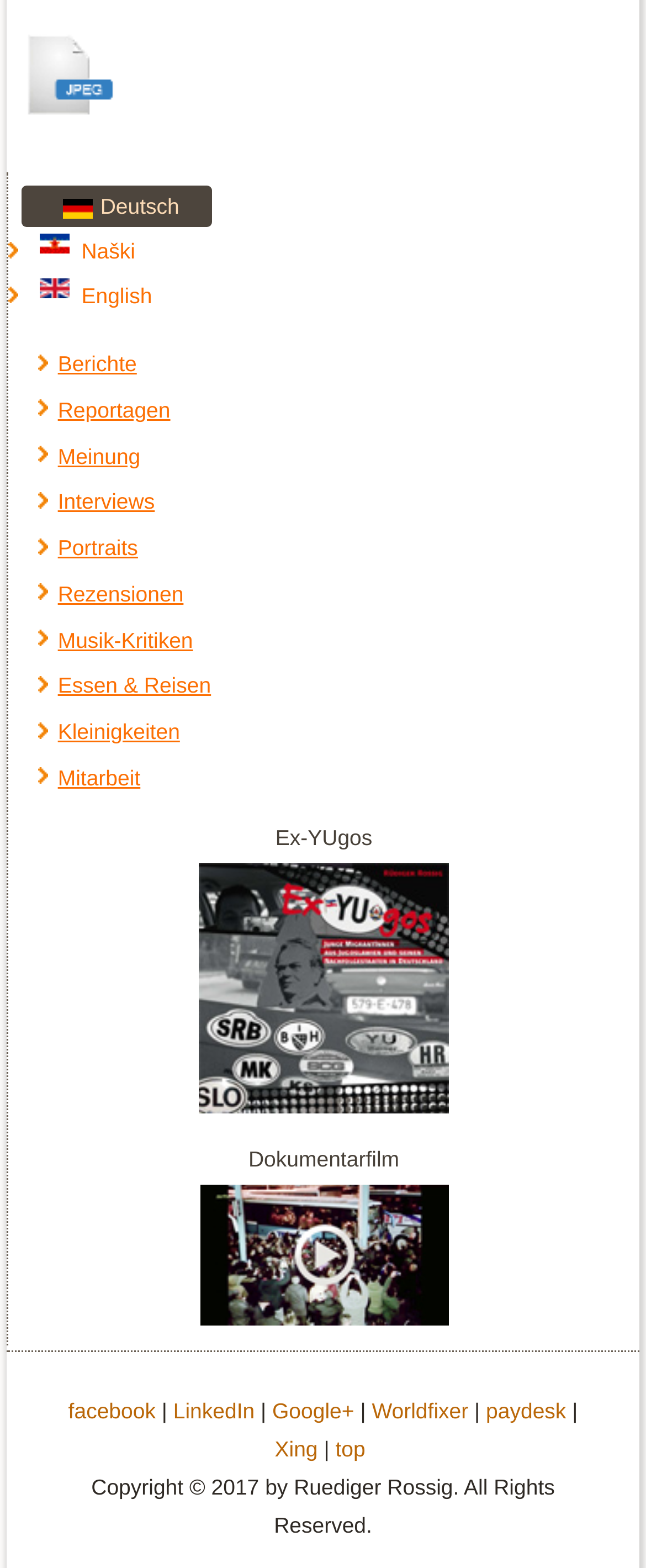Please locate the bounding box coordinates of the element's region that needs to be clicked to follow the instruction: "Read reports". The bounding box coordinates should be provided as four float numbers between 0 and 1, i.e., [left, top, right, bottom].

[0.089, 0.224, 0.212, 0.24]